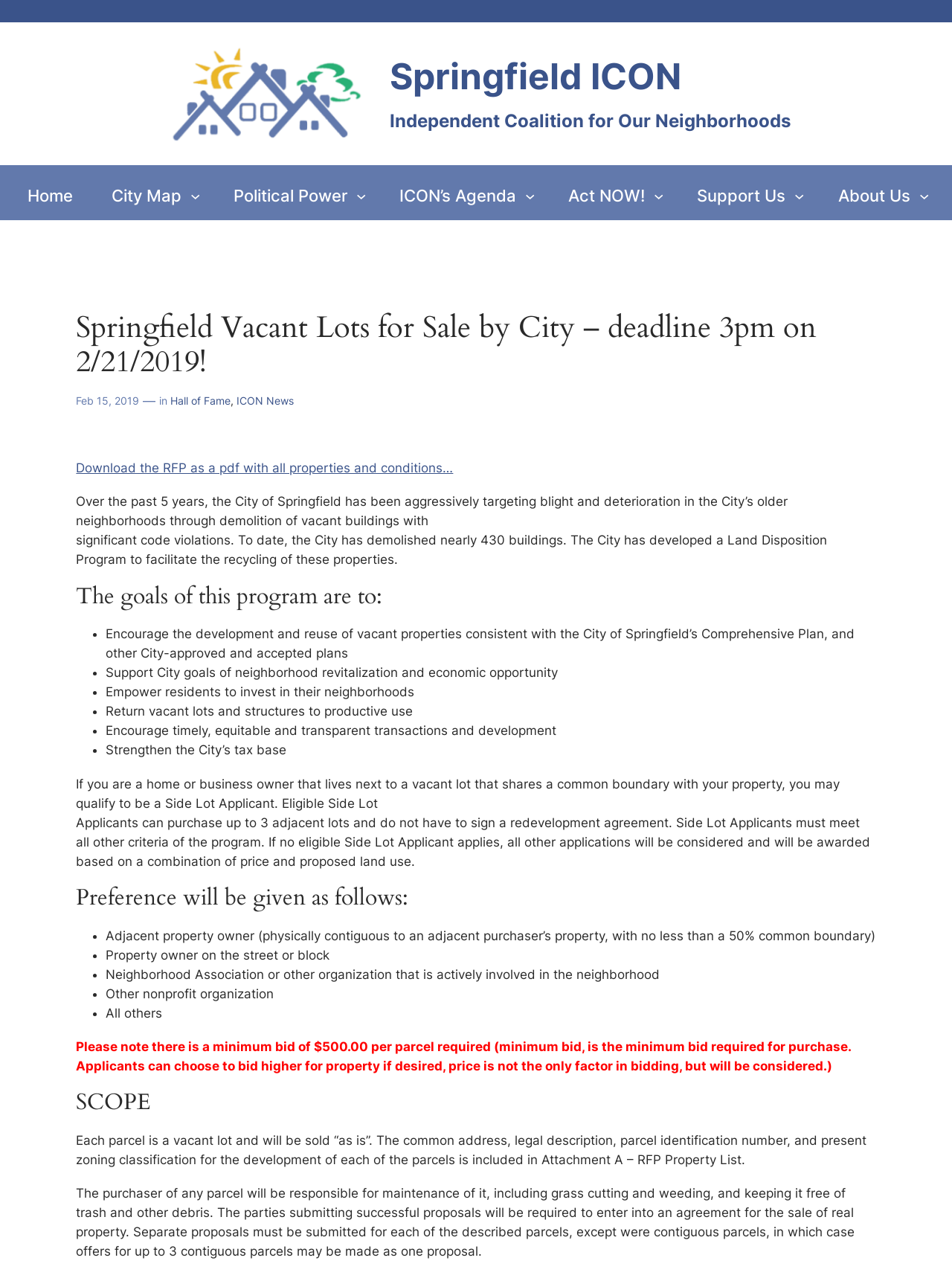Give a one-word or one-phrase response to the question: 
Who is given preference in the bidding process?

Adjacent property owners